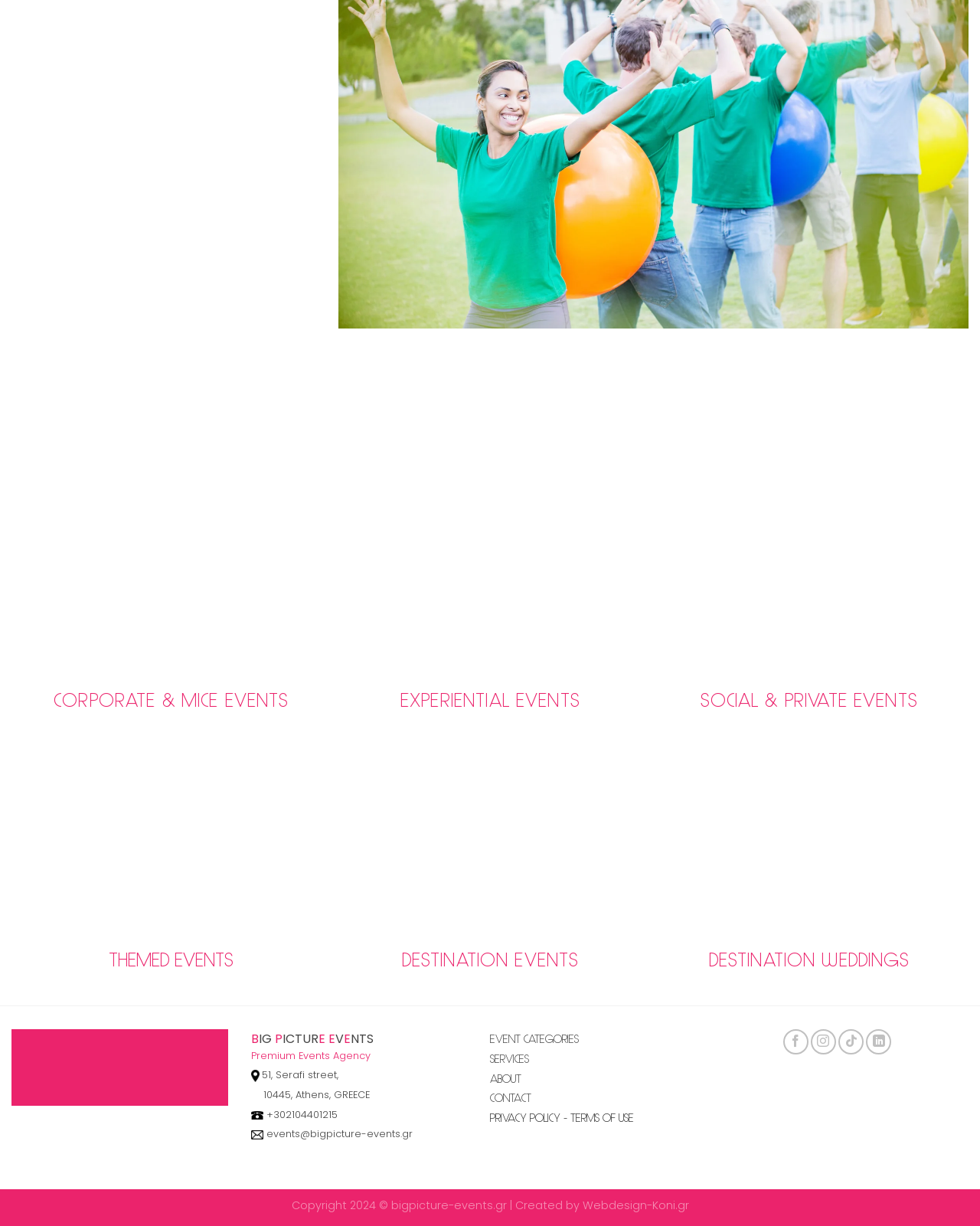Identify the bounding box coordinates of the clickable region to carry out the given instruction: "Click the spunout logo".

None